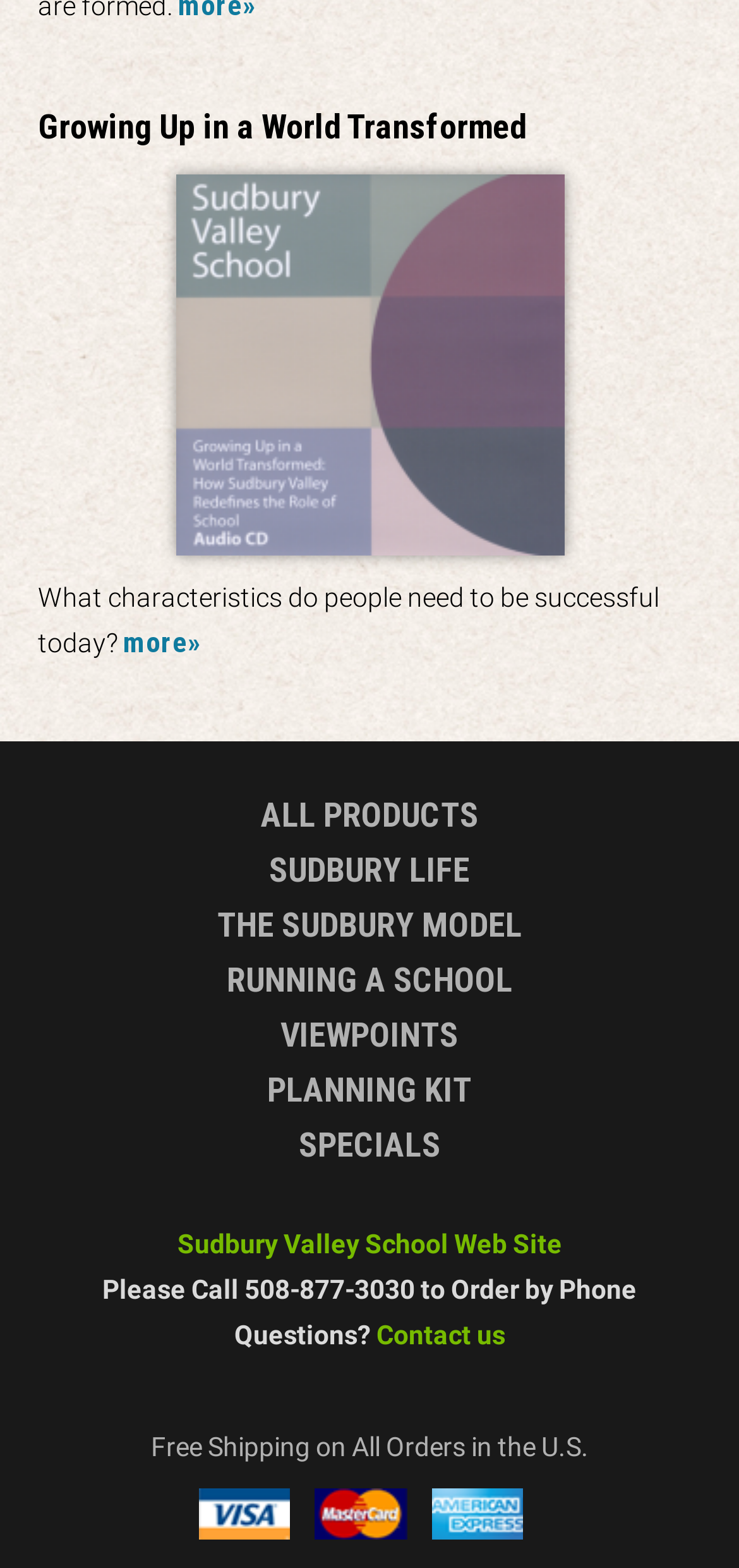Please identify the bounding box coordinates of the area that needs to be clicked to follow this instruction: "Click on the link to read 'Growing Up in a World Transformed'".

[0.051, 0.068, 0.713, 0.093]